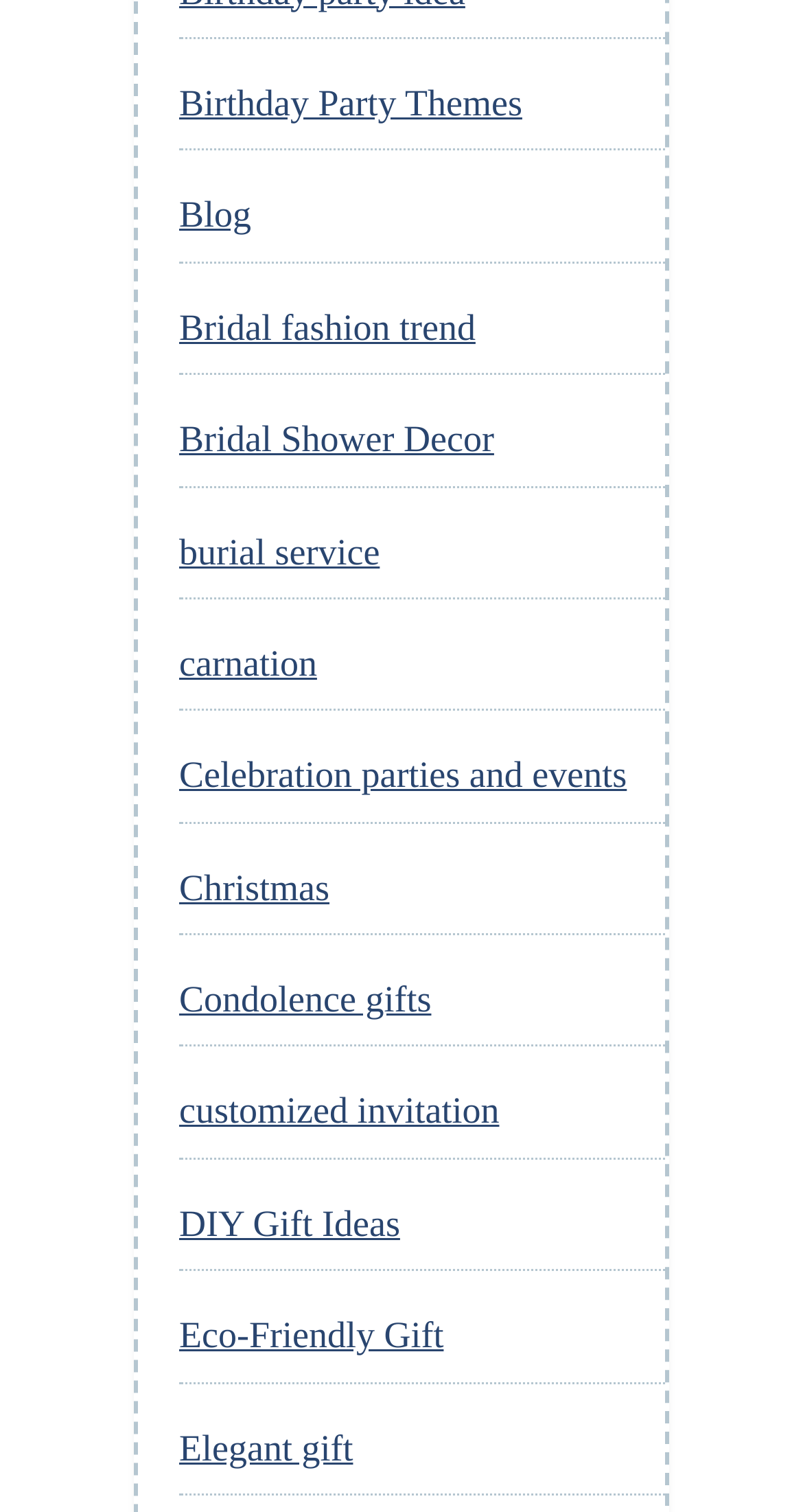Determine the bounding box coordinates of the element that should be clicked to execute the following command: "Explore birthday party themes".

[0.223, 0.054, 0.65, 0.082]